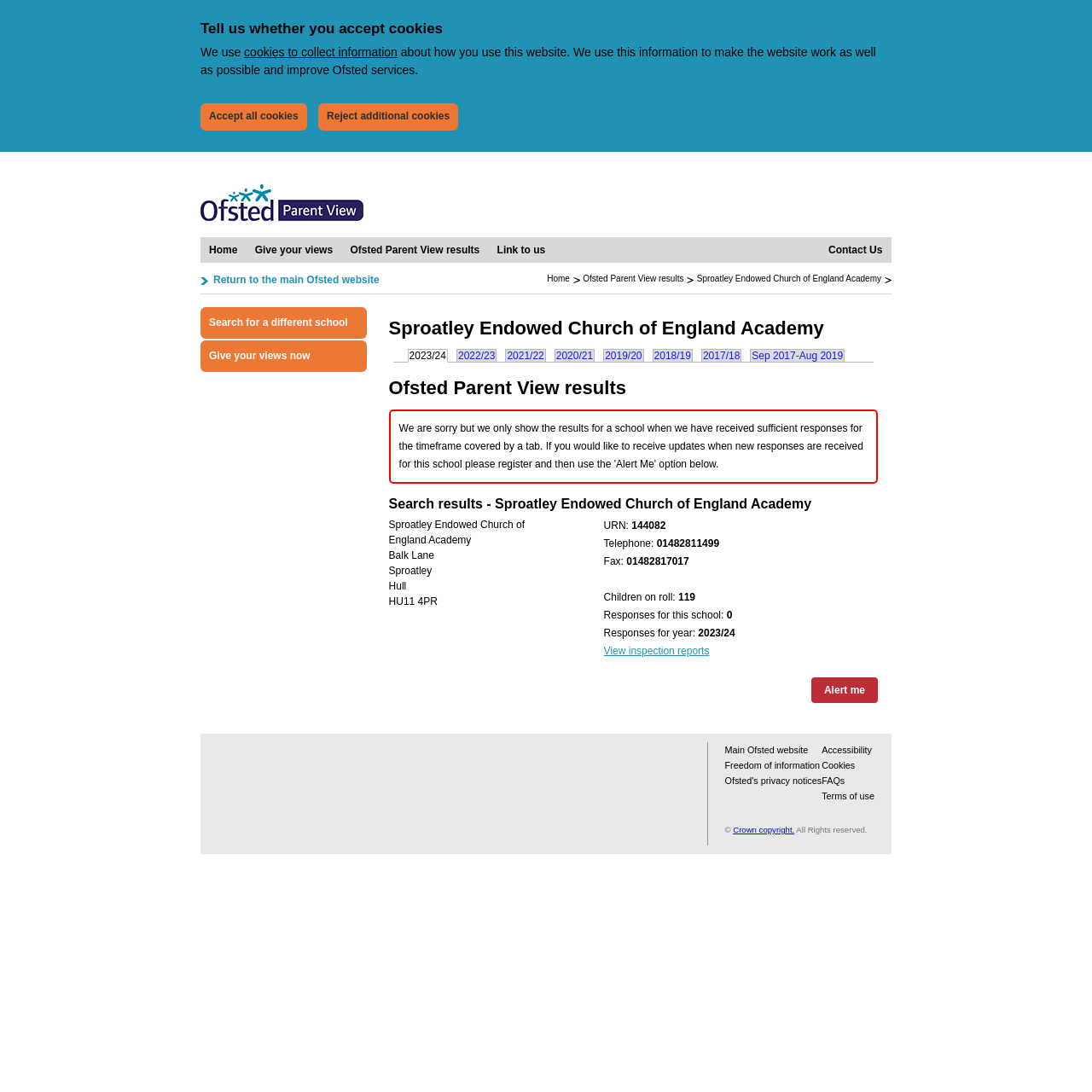Please find the bounding box coordinates (top-left x, top-left y, bottom-right x, bottom-right y) in the screenshot for the UI element described as follows: View inspection reports

[0.553, 0.591, 0.65, 0.601]